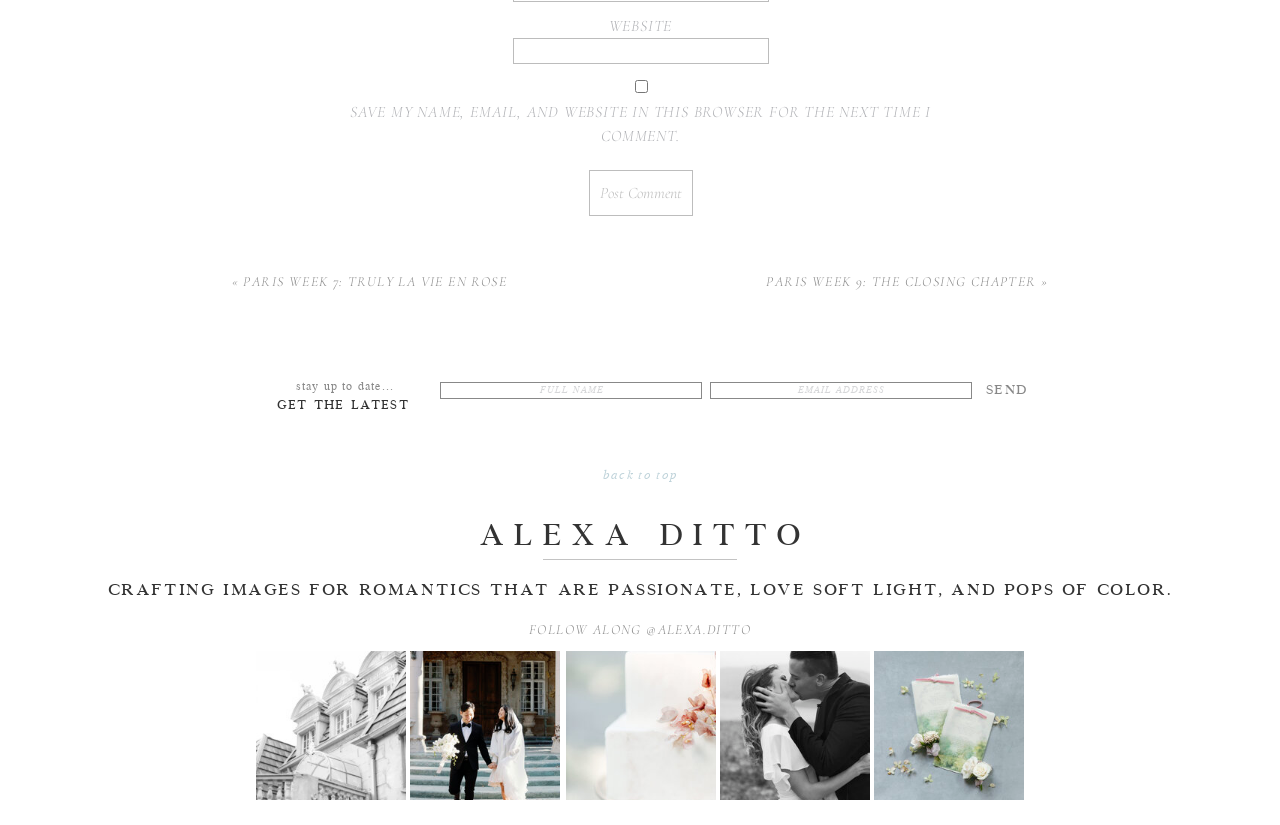How many links are there in the webpage?
Refer to the image and provide a one-word or short phrase answer.

9